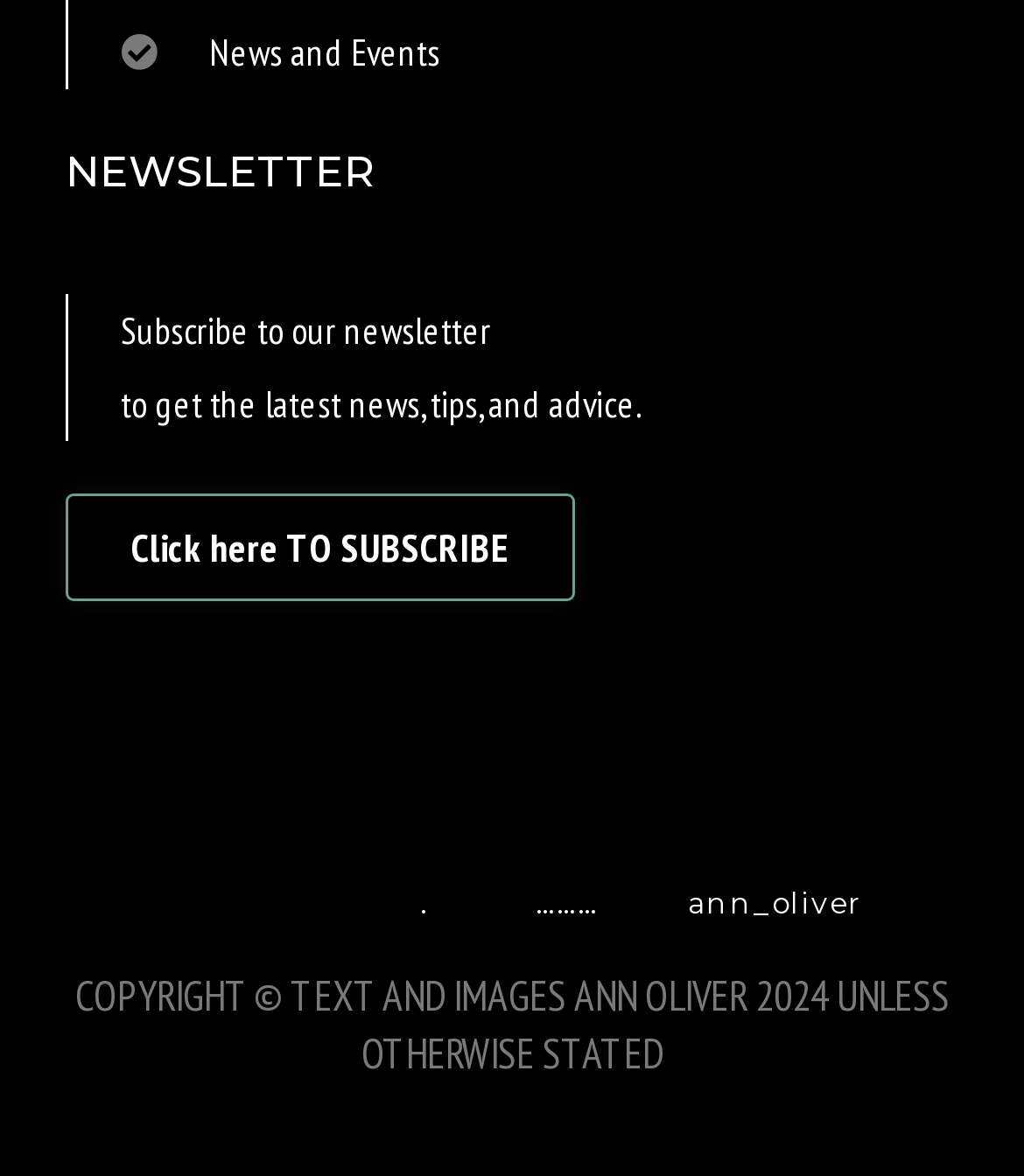How many links are there in the section with the author's name?
Please provide a single word or phrase as your answer based on the screenshot.

5